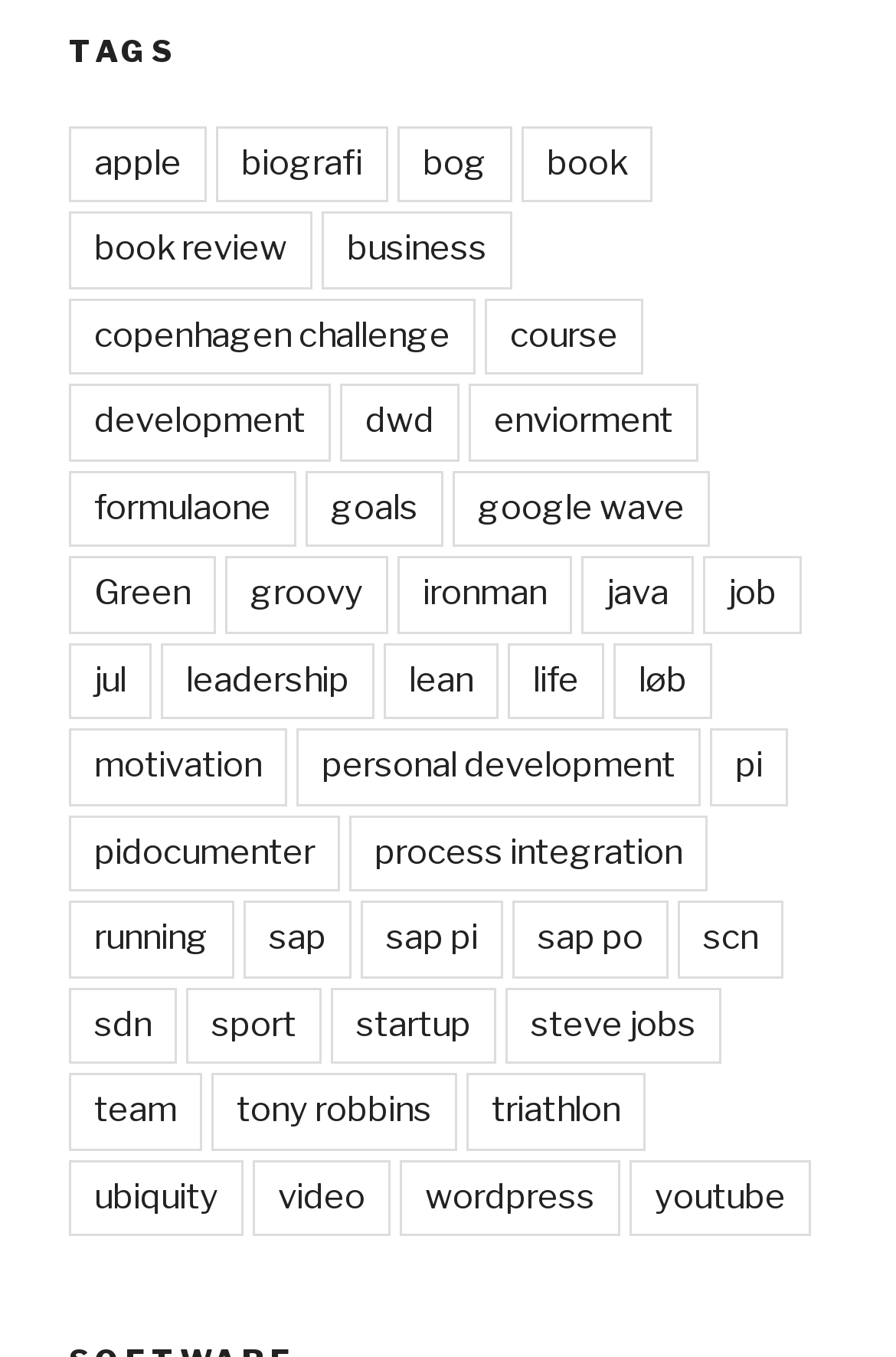How many links are present under the 'TAGS' category?
Please give a detailed and elaborate explanation in response to the question.

There are 47 links present under the 'TAGS' category, which can be determined by counting the number of link elements that are children of the 'TAGS' heading element.